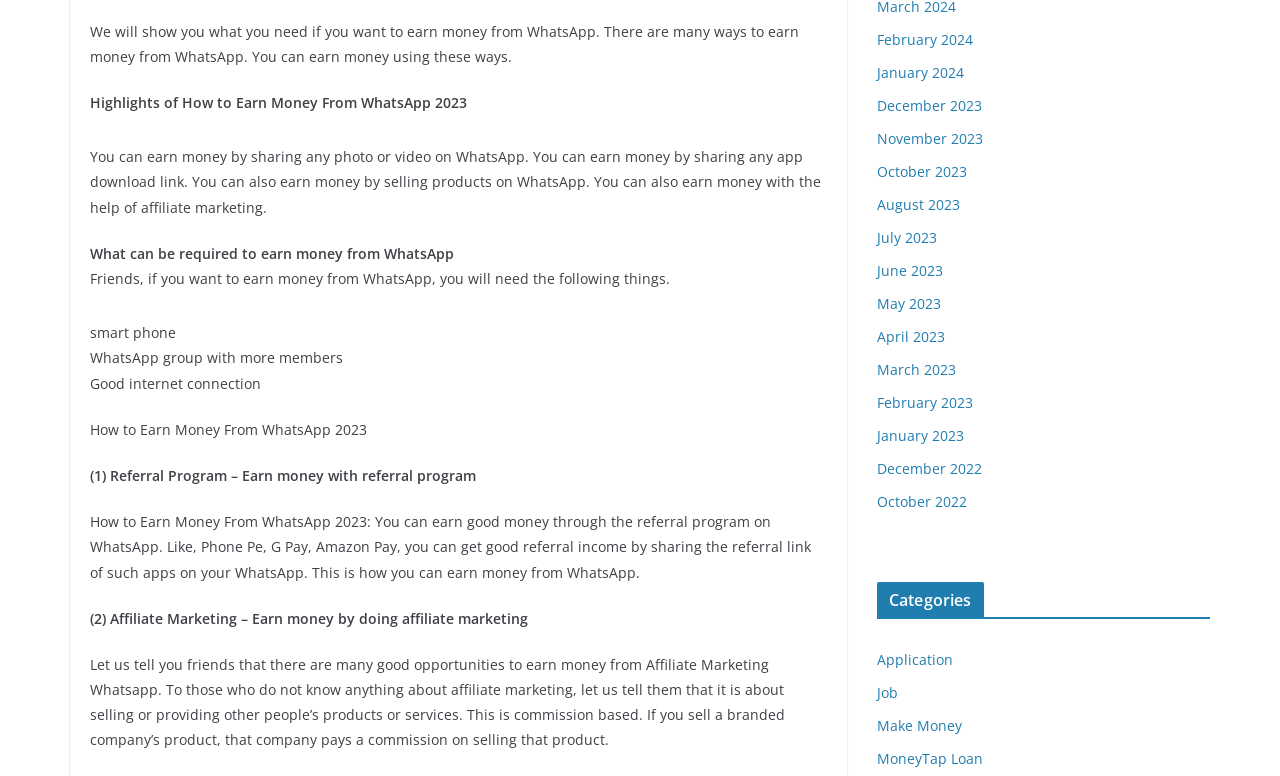Find and provide the bounding box coordinates for the UI element described here: "Application". The coordinates should be given as four float numbers between 0 and 1: [left, top, right, bottom].

[0.685, 0.838, 0.745, 0.862]